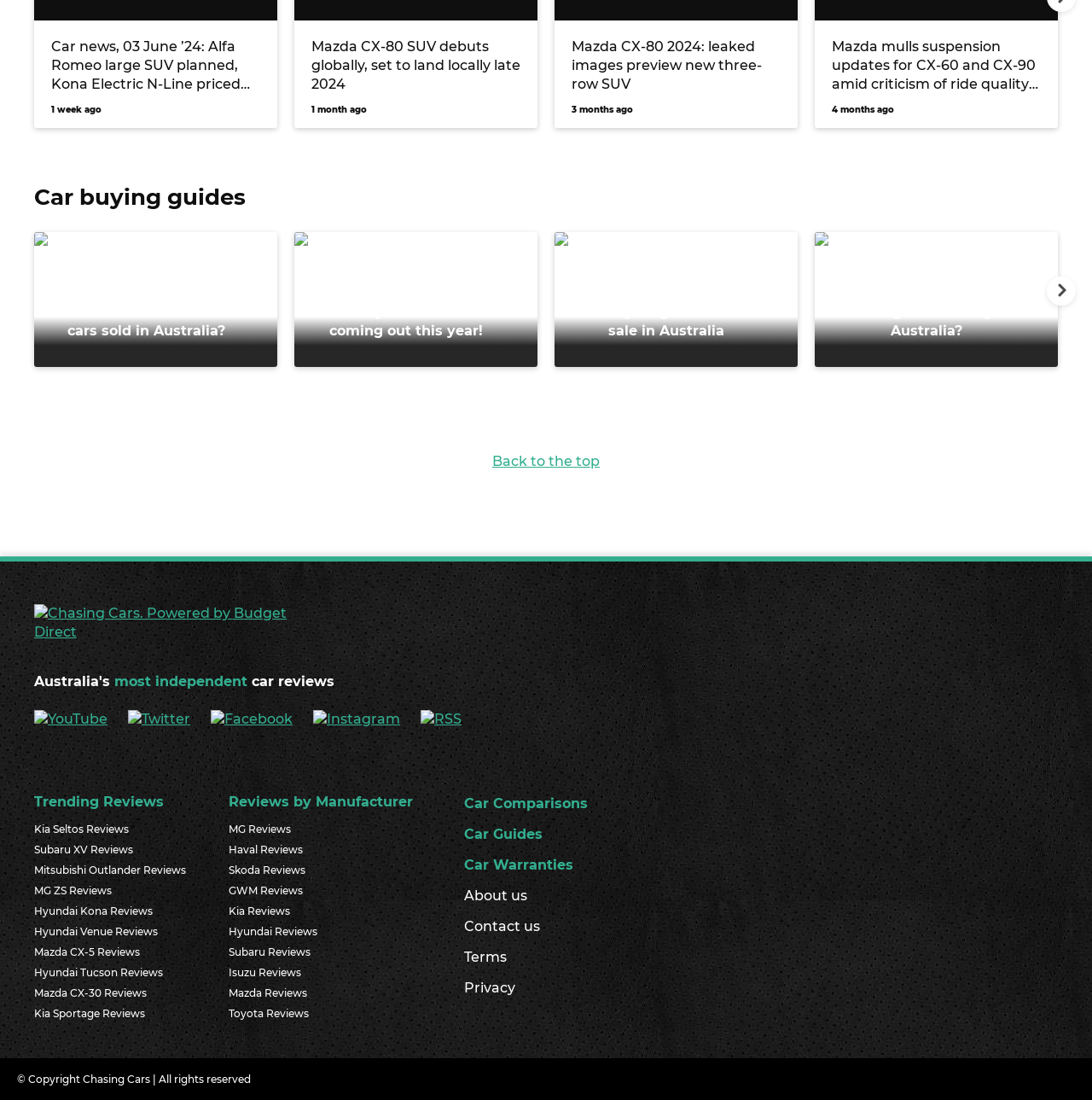Refer to the image and offer a detailed explanation in response to the question: What is the copyright information at the bottom of the webpage?

The static text at the bottom of the webpage reads 'Copyright Chasing Cars | All rights reserved', indicating that the copyright of this webpage belongs to Chasing Cars.